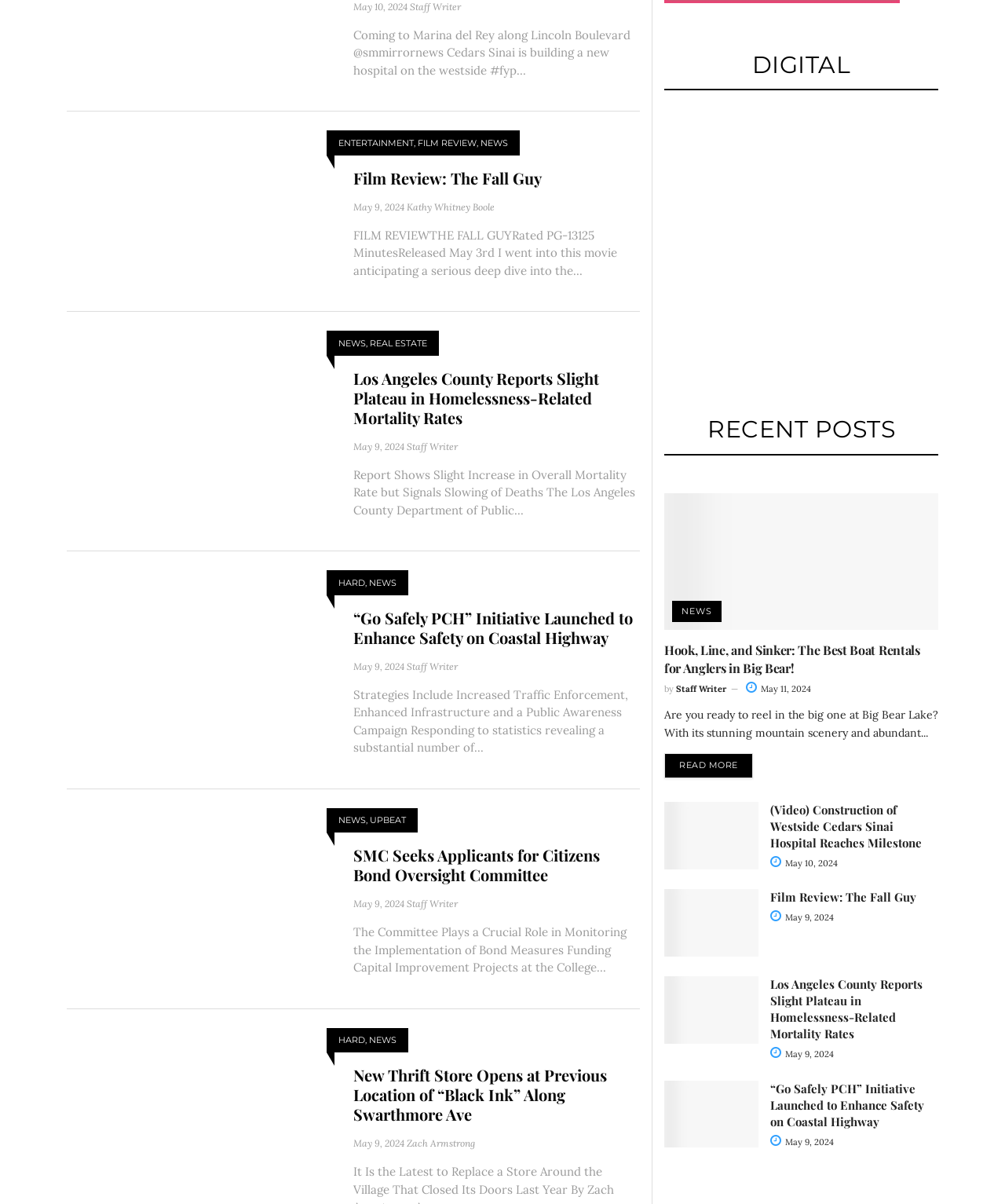Identify the bounding box coordinates for the UI element mentioned here: "Film Review: The Fall Guy". Provide the coordinates as four float values between 0 and 1, i.e., [left, top, right, bottom].

[0.352, 0.139, 0.539, 0.156]